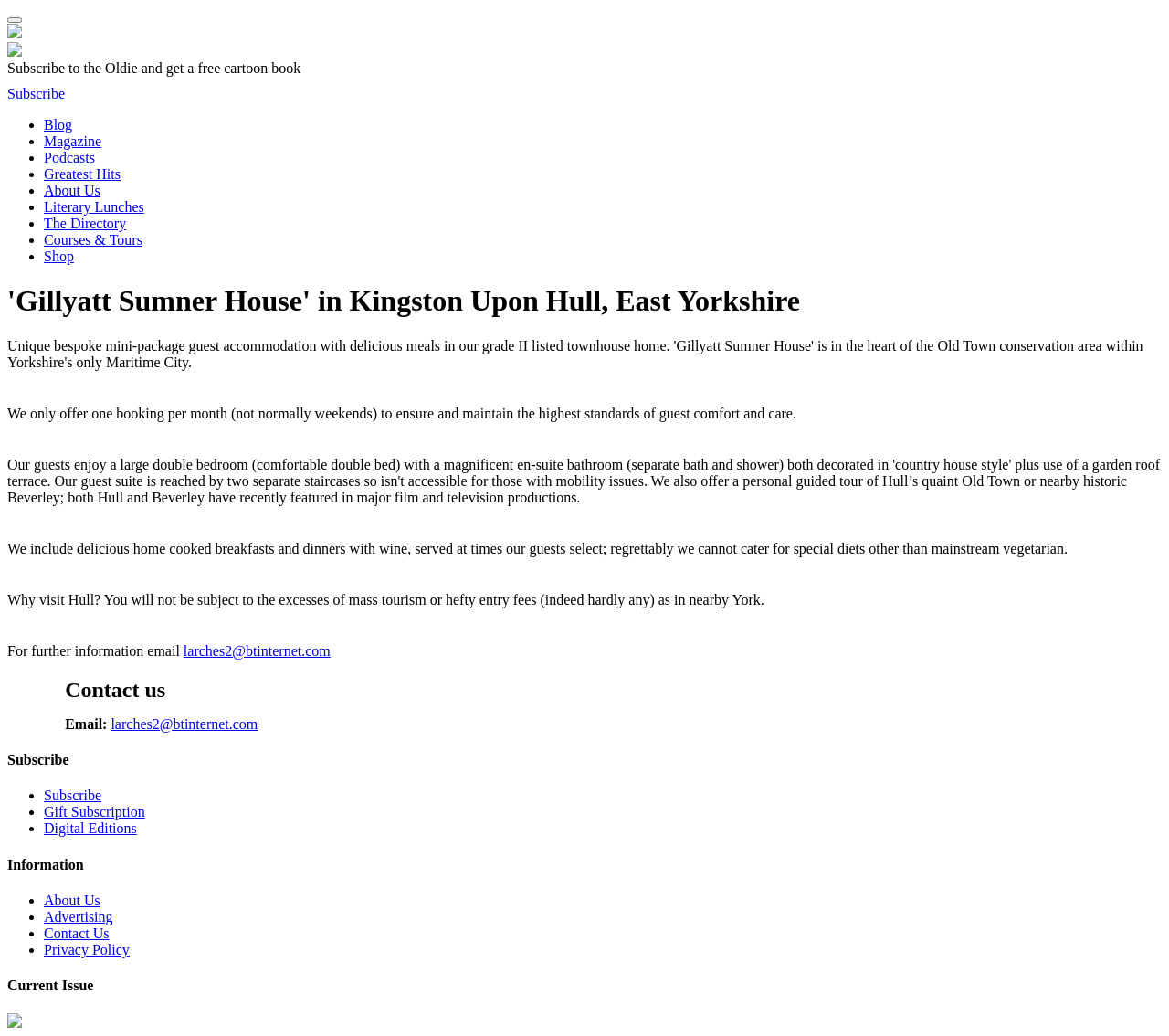Identify the title of the webpage and provide its text content.

'Gillyatt Sumner House' in Kingston Upon Hull, East Yorkshire